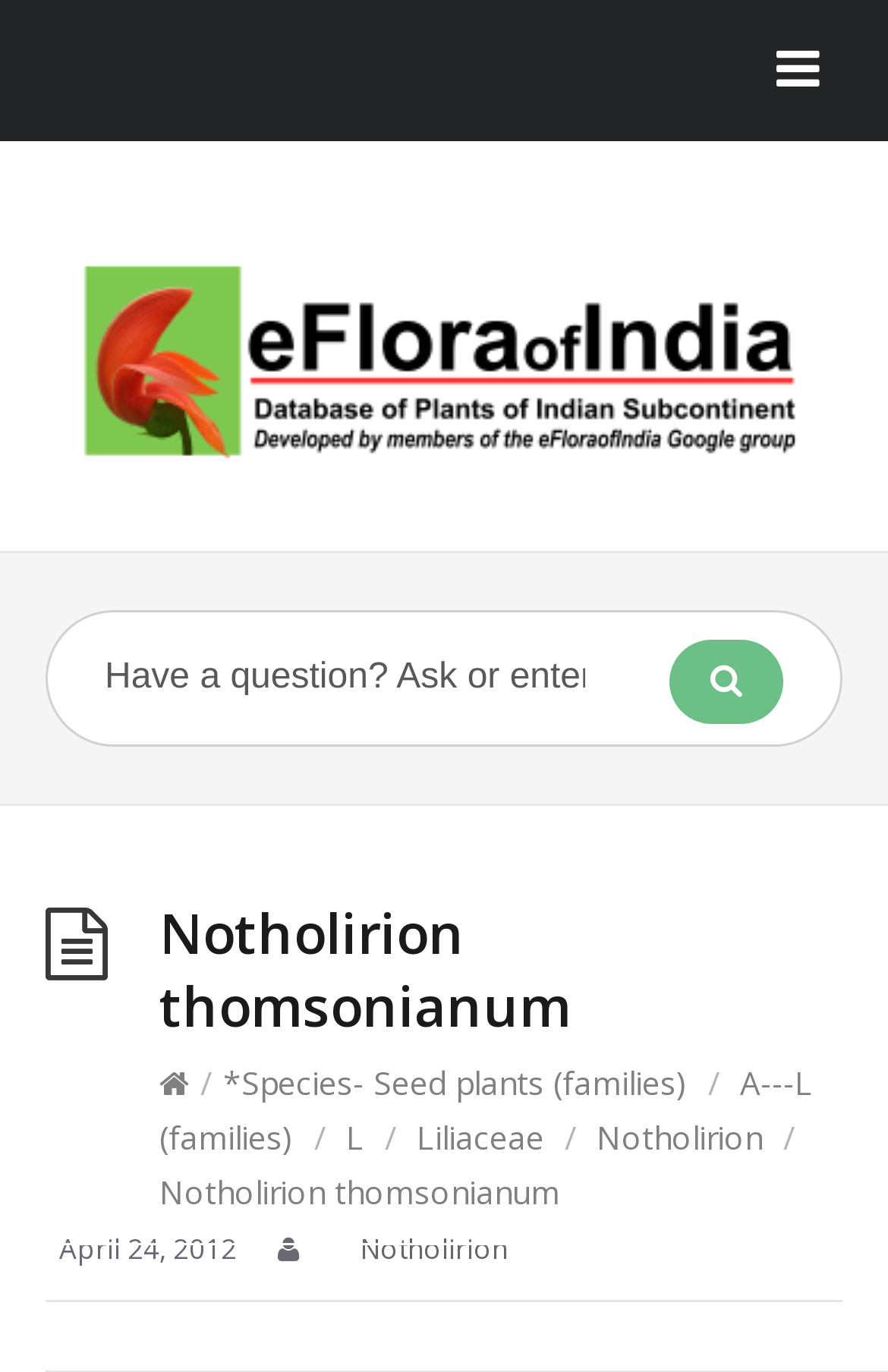Please identify the coordinates of the bounding box that should be clicked to fulfill this instruction: "View the page last updated on April 24, 2012".

[0.067, 0.896, 0.267, 0.924]